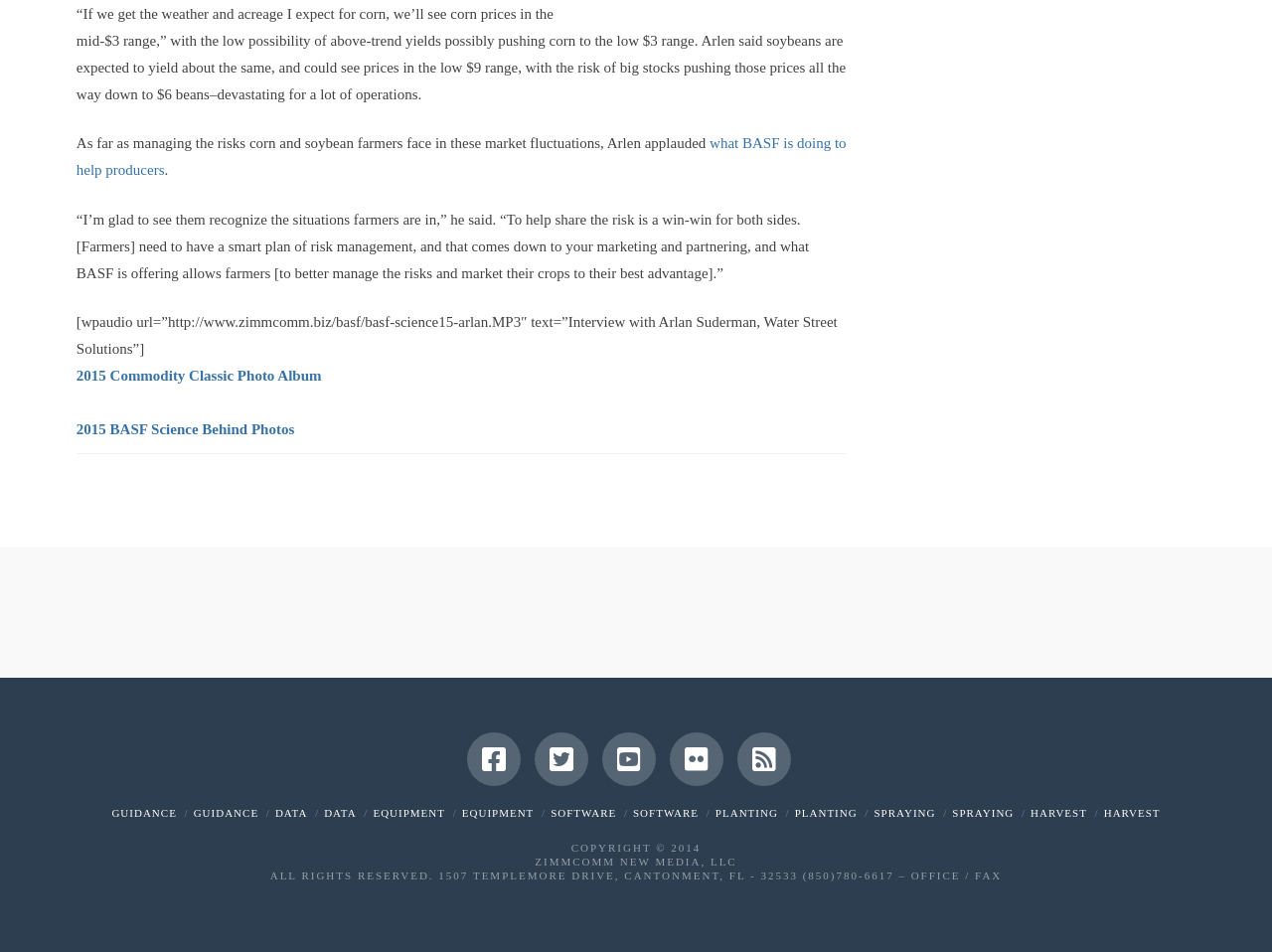Given the element description parent_node: AGWIRED title="Back to Top", identify the bounding box coordinates for the UI element on the webpage screenshot. The format should be (top-left x, top-left y, bottom-right x, bottom-right y), with values between 0 and 1.

[0.008, 0.699, 0.035, 0.736]